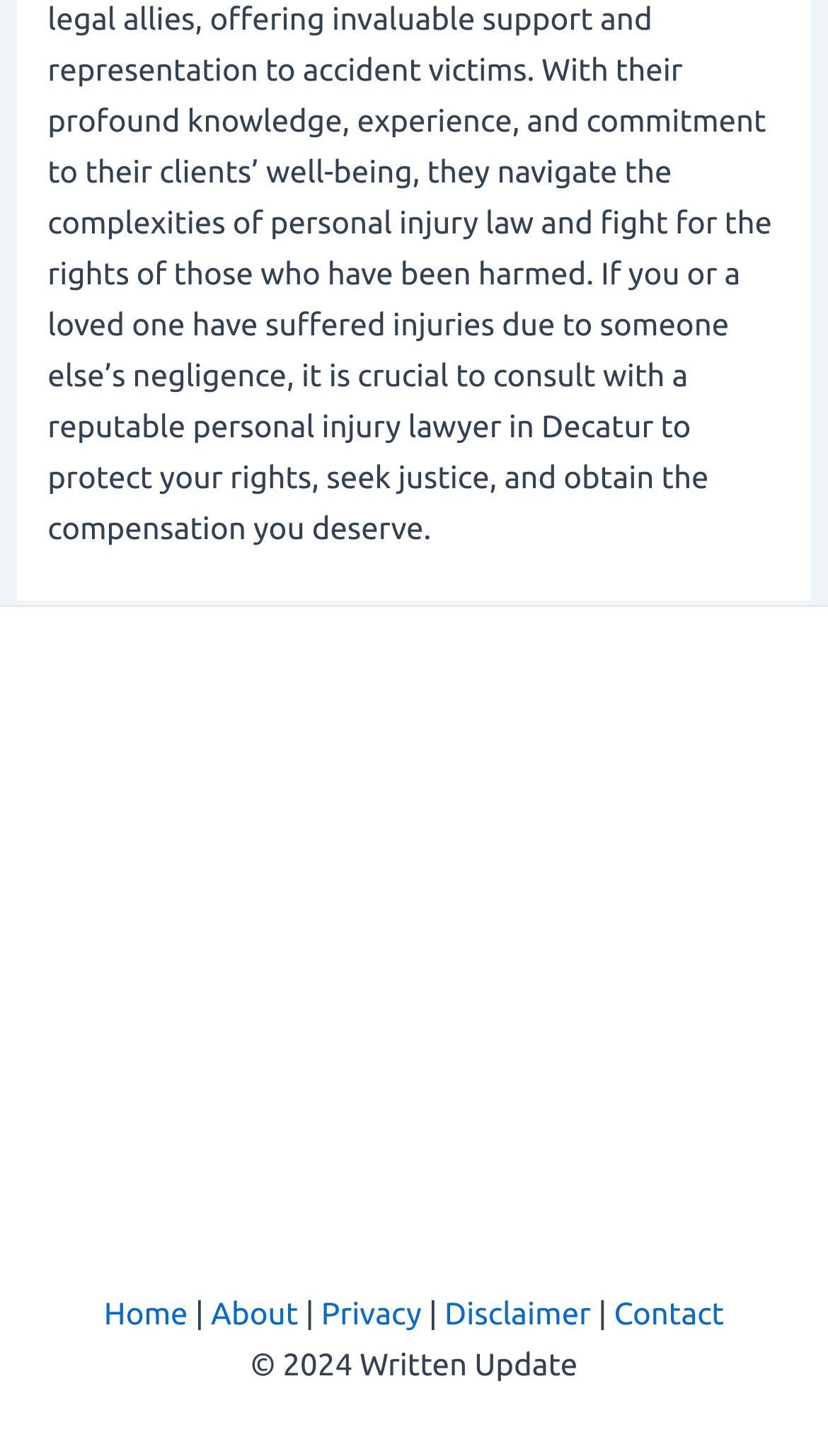Answer the following query concisely with a single word or phrase:
How many links are in the top navigation bar?

5